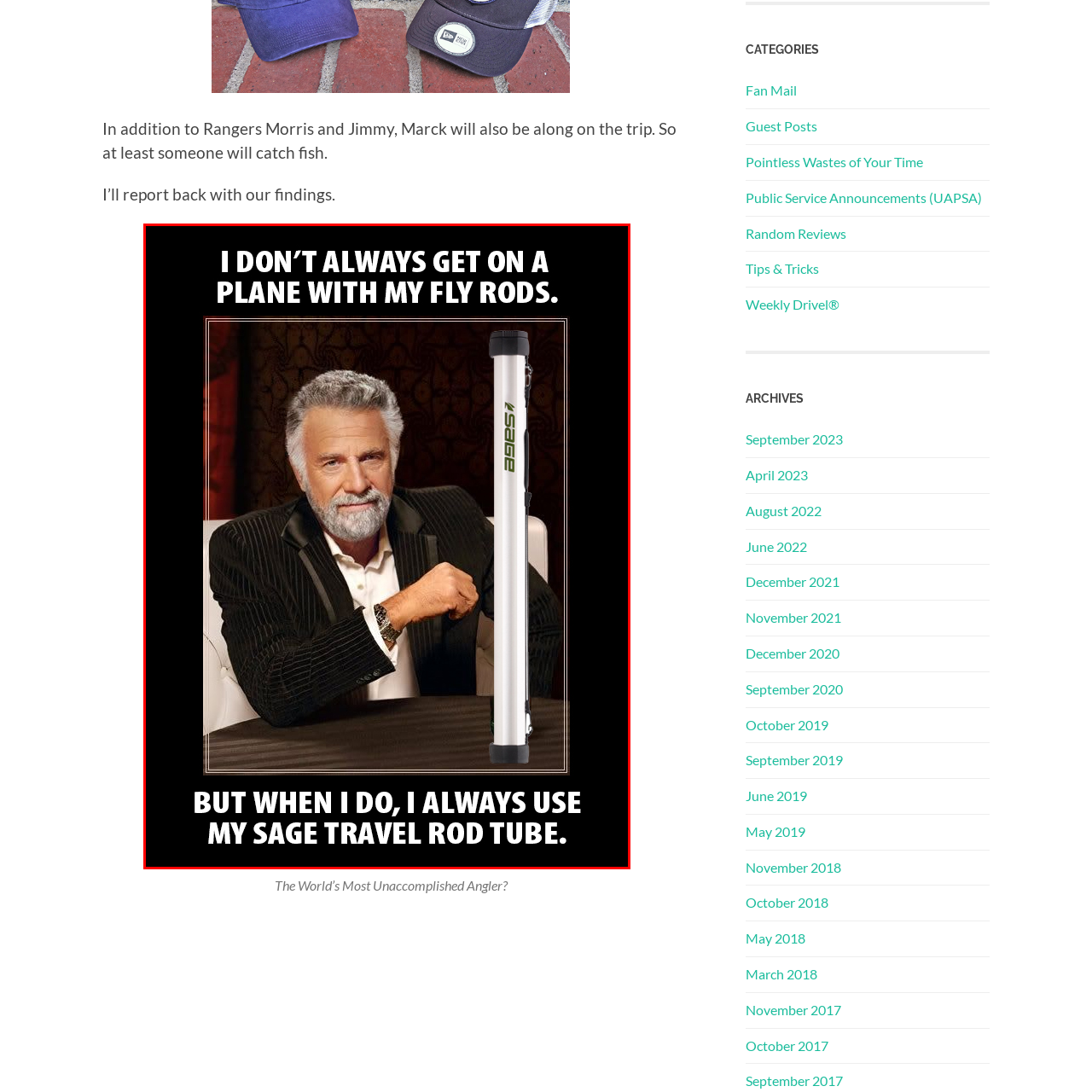Please examine the highlighted section of the image enclosed in the red rectangle and provide a comprehensive answer to the following question based on your observation: What is the brand of the rod tube?

The rod tube held by the man is branded with the name 'Sage', which is a prominent feature of the image. The brand name is clearly visible on the tube, emphasizing the quality of the fishing gear.